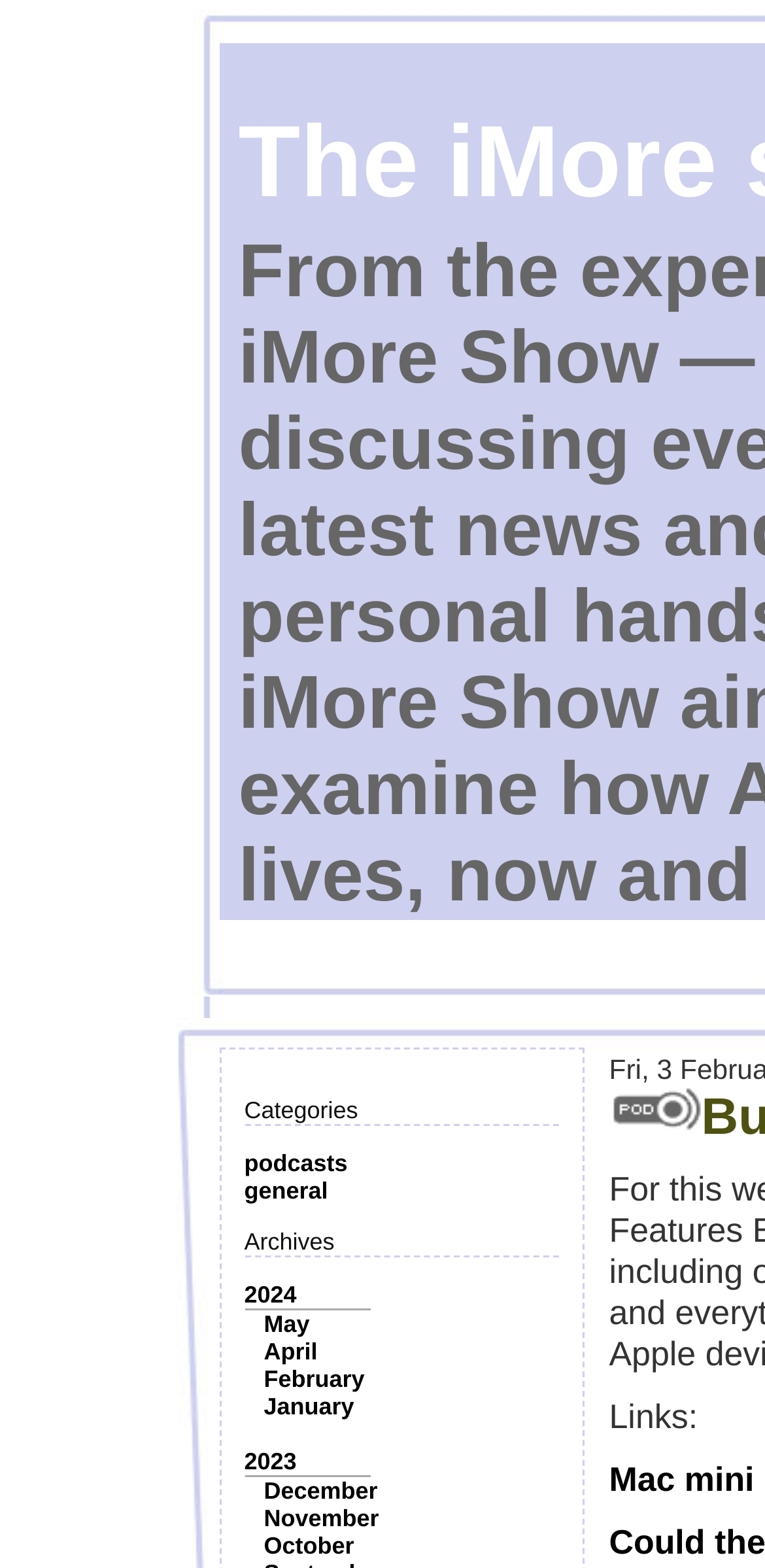Give an in-depth explanation of the webpage layout and content.

The webpage is about the TiPb Podcast, specifically focusing on building the perfect iPad. At the top, there is a section with categories, featuring two links: "podcasts" and "general". Below this section, there is an "Archives" section, which lists various months and years, including 2024 with links to May, April, February, and January, and 2023 with links to December, November, and October. 

On the right side of the webpage, there is an image, positioned roughly in the middle of the page vertically. Below the image, there is a text "Links:" followed by a colon and a space.